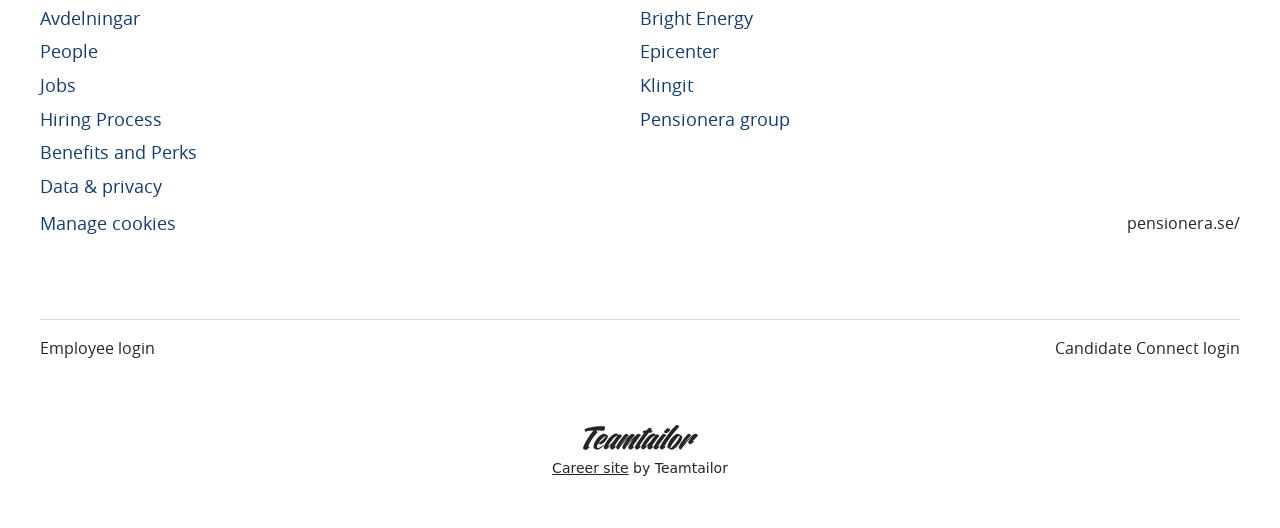Pinpoint the bounding box coordinates of the clickable element to carry out the following instruction: "Go to Employee login."

[0.031, 0.636, 0.121, 0.682]